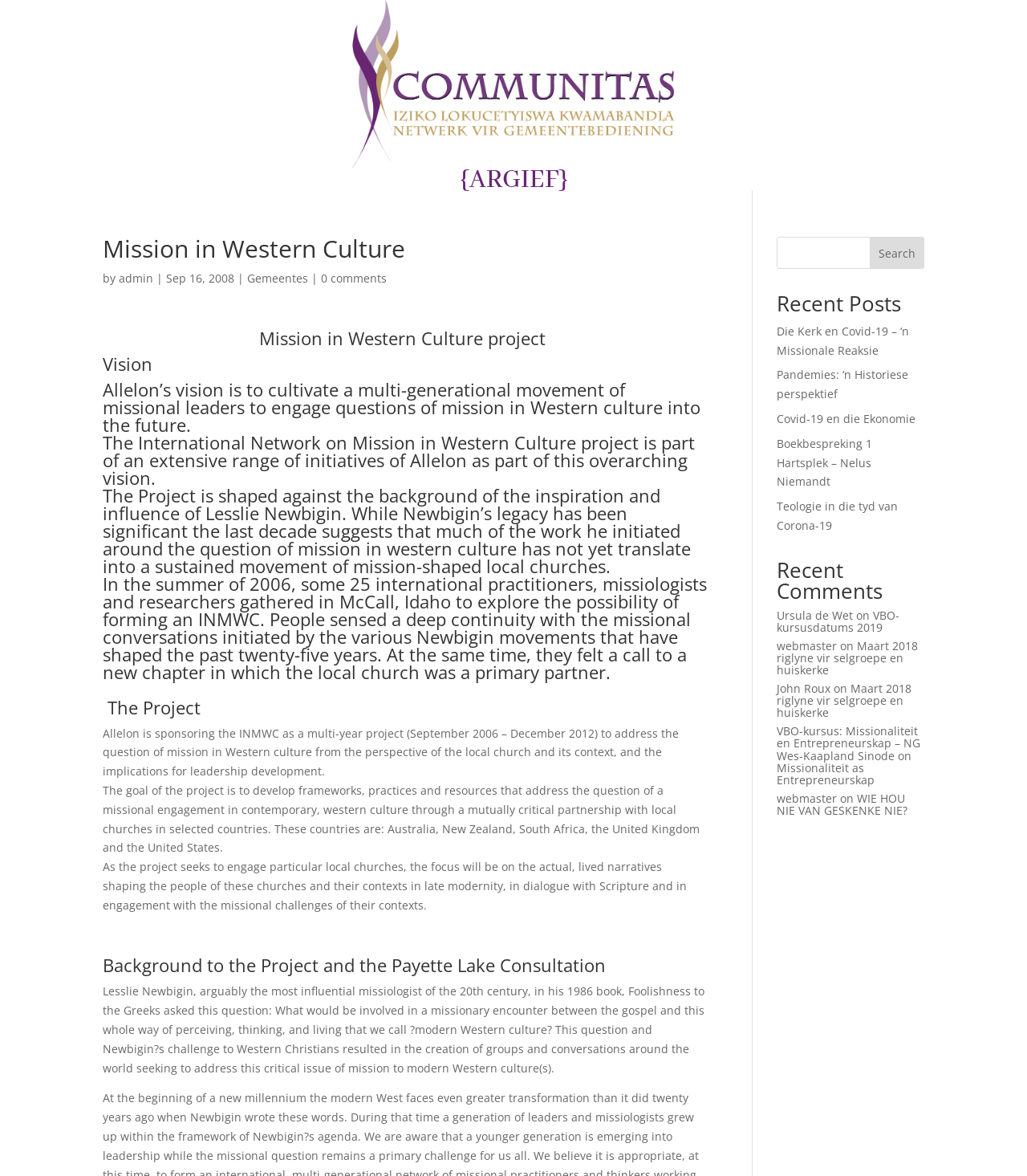What is the goal of the project?
Based on the screenshot, give a detailed explanation to answer the question.

In the section 'Vision', it is stated that 'The goal of the project is to develop frameworks, practices and resources that address the question of a missional engagement in contemporary, western culture through a mutually critical partnership with local churches in selected countries', indicating that the project aims to develop tools and resources to support missional engagement in Western culture.